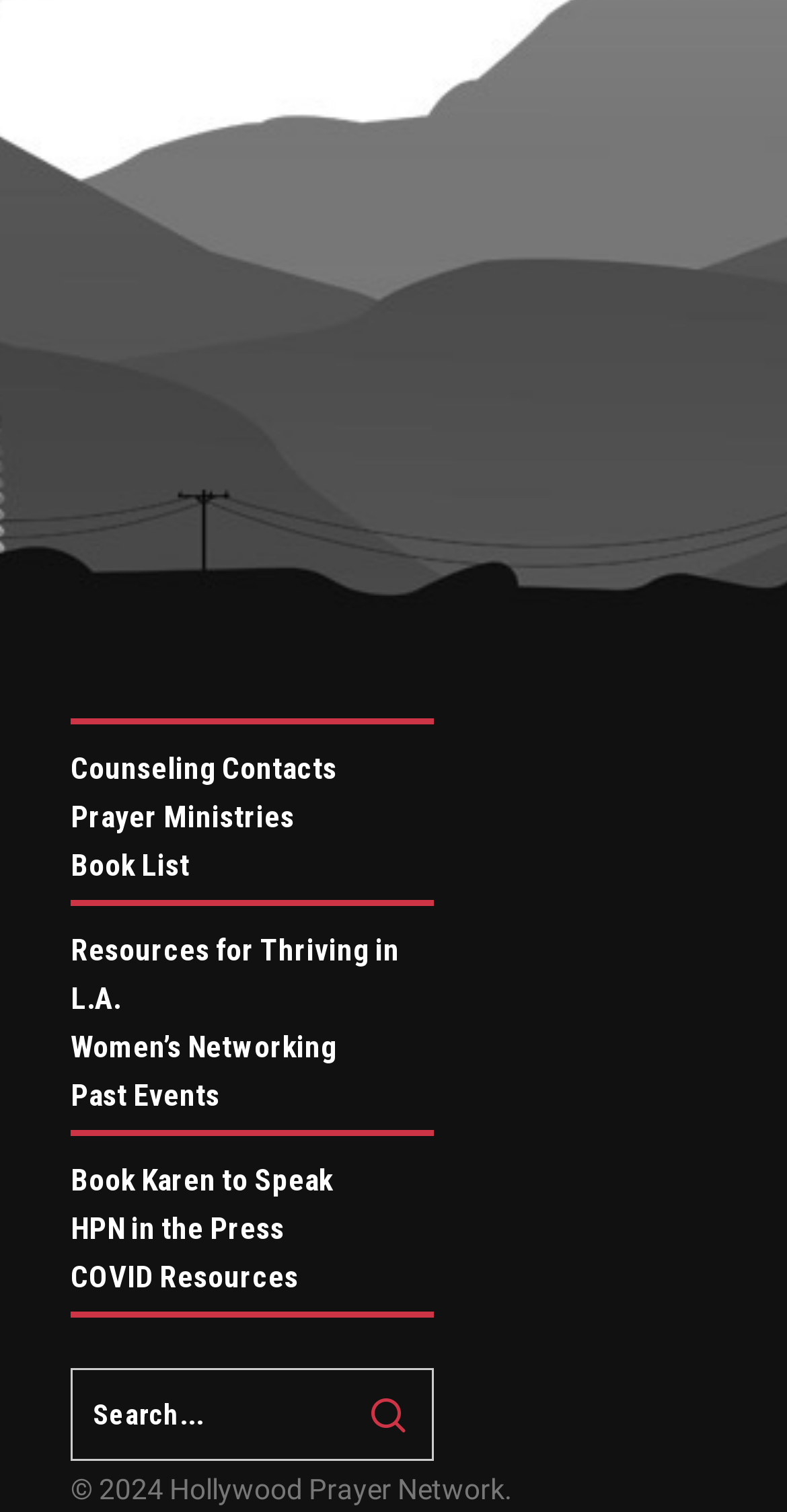What is the copyright year of the webpage?
Answer the question with a single word or phrase, referring to the image.

2024